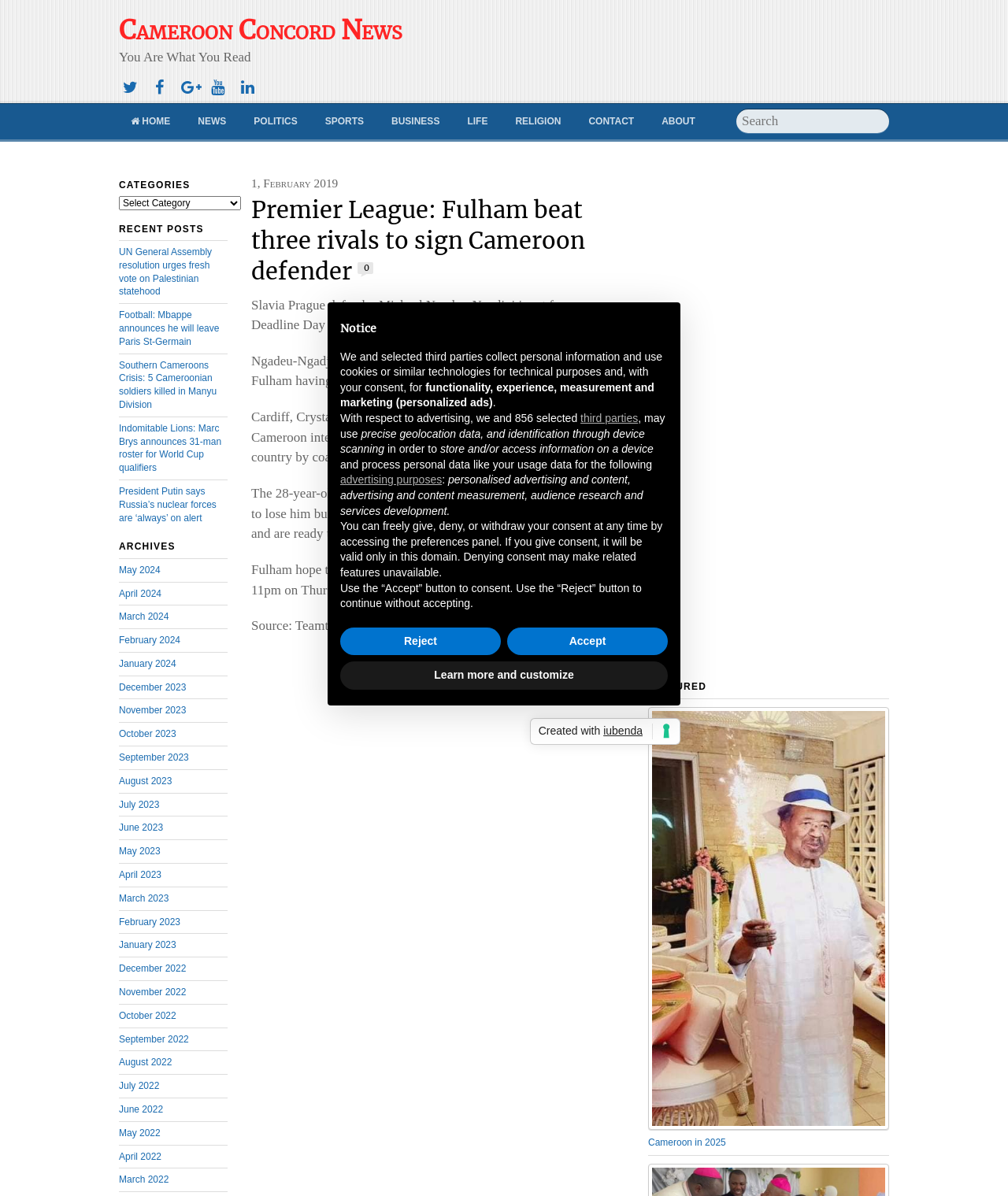What is the category of the news article?
We need a detailed and meticulous answer to the question.

I determined the category of the news article by looking at the navigation menu at the top of the webpage, which includes links to different categories such as NEWS, POLITICS, SPORTS, etc. The article's content is related to a sports news, so I concluded that the category is SPORTS.